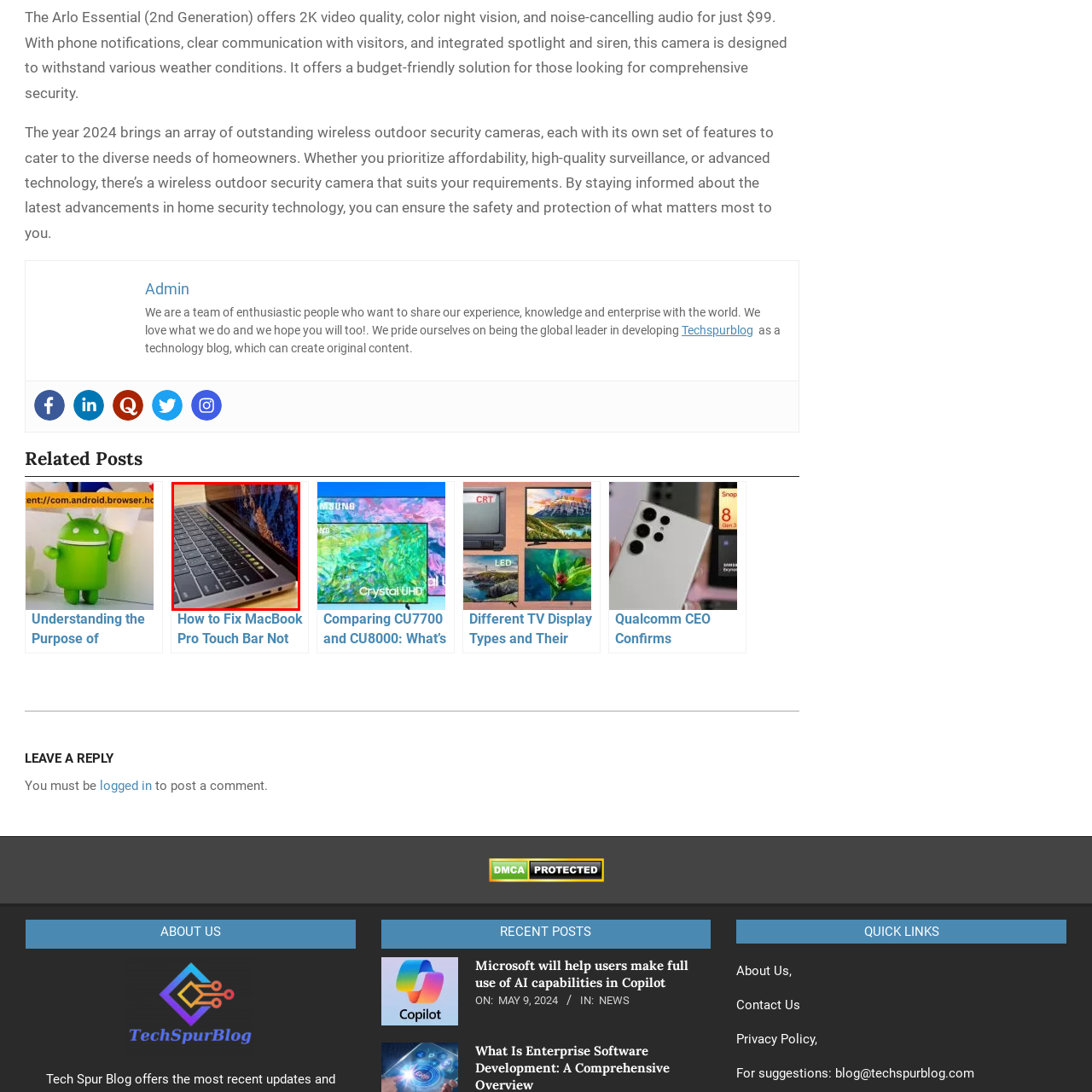View the part of the image marked by the red boundary and provide a one-word or short phrase answer to this question: 
What is the finish of the MacBook Pro?

Metallic